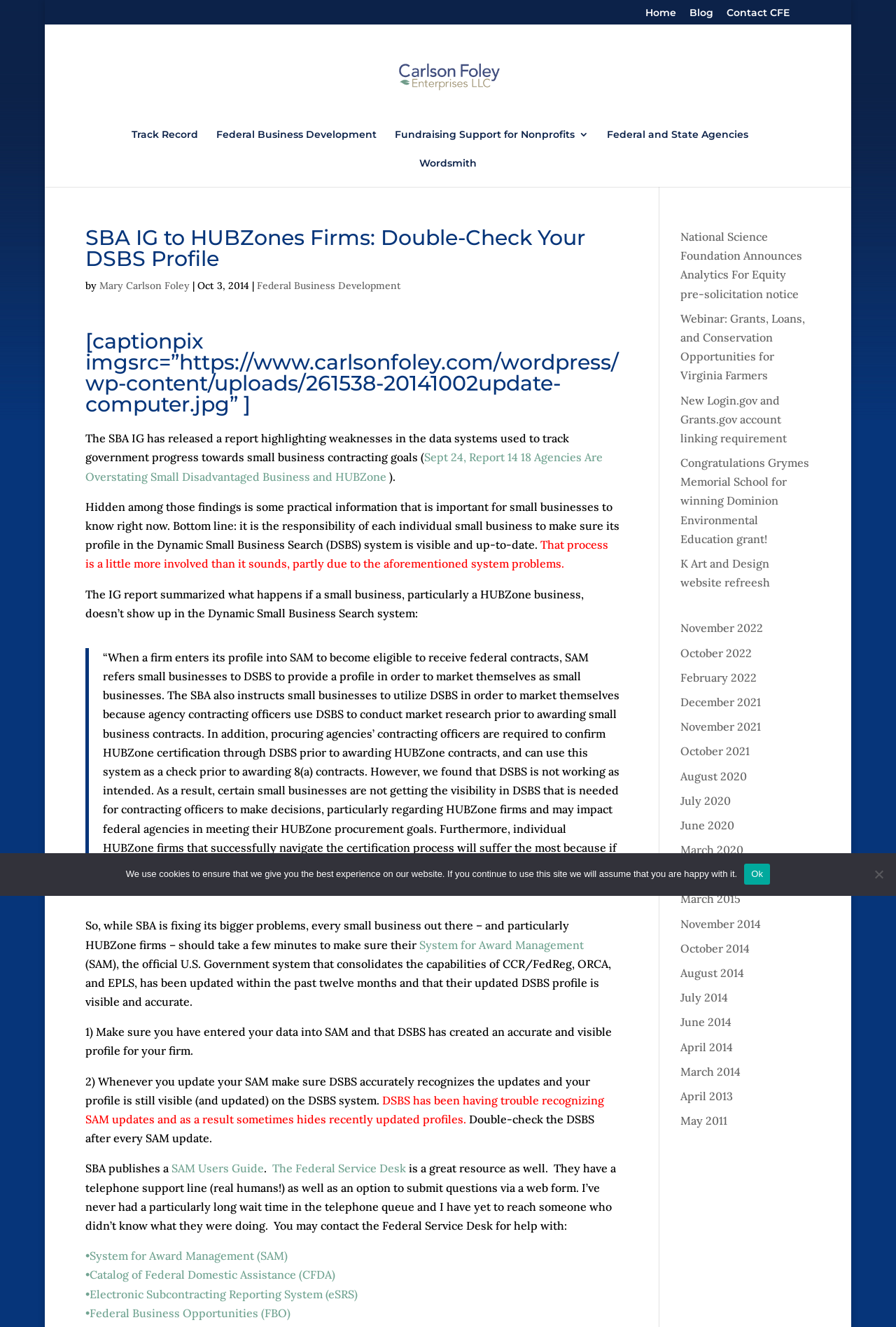Determine the bounding box coordinates of the UI element described by: "Federal Business Development".

[0.242, 0.098, 0.421, 0.119]